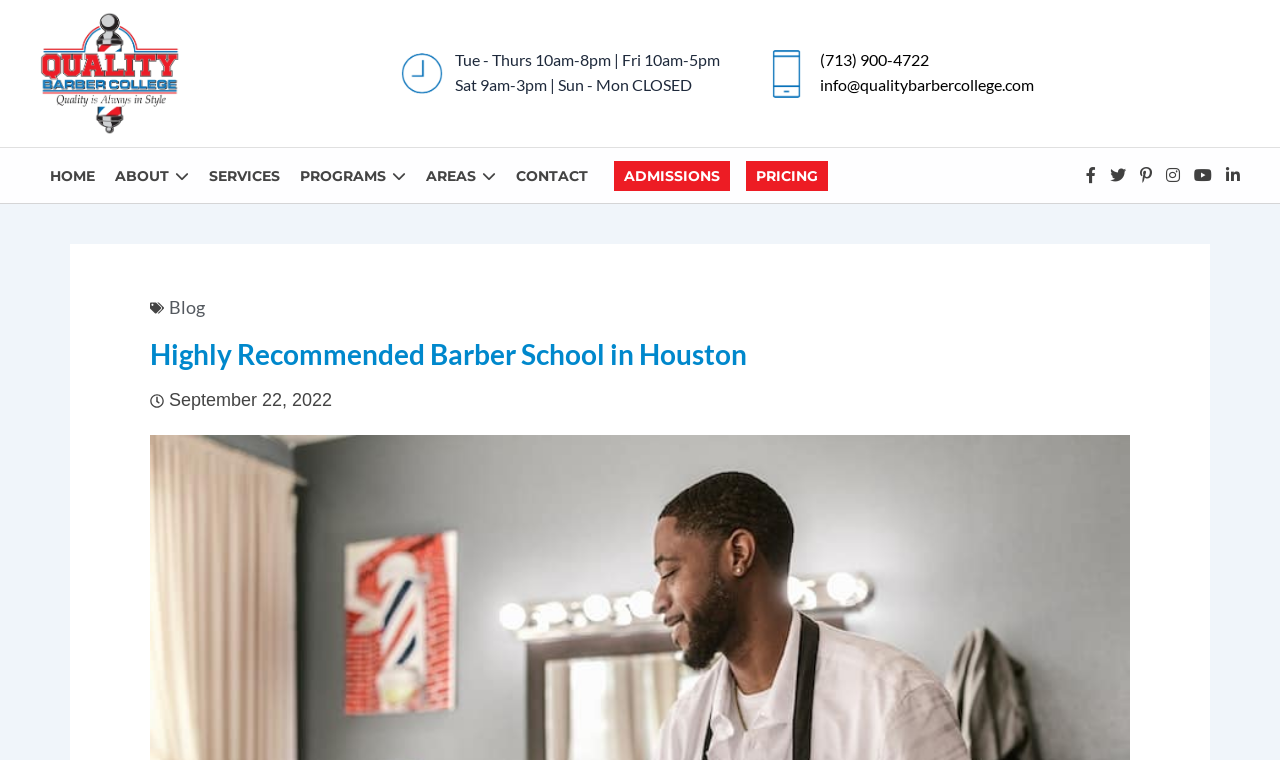Use a single word or phrase to answer the question: How many social media links are present on the webpage?

6